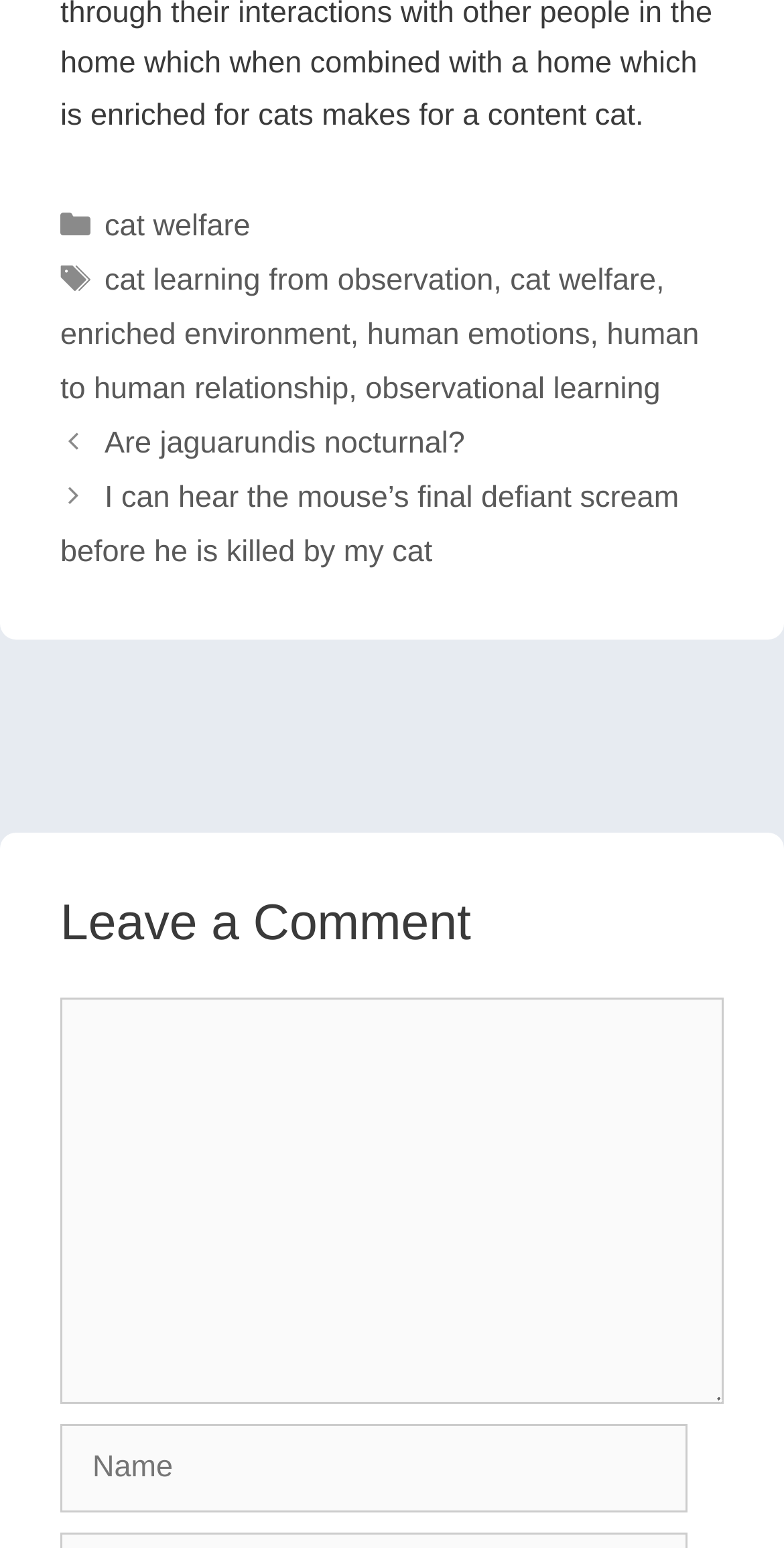Locate the bounding box coordinates of the clickable part needed for the task: "Click on the 'cat welfare' category".

[0.133, 0.135, 0.319, 0.157]